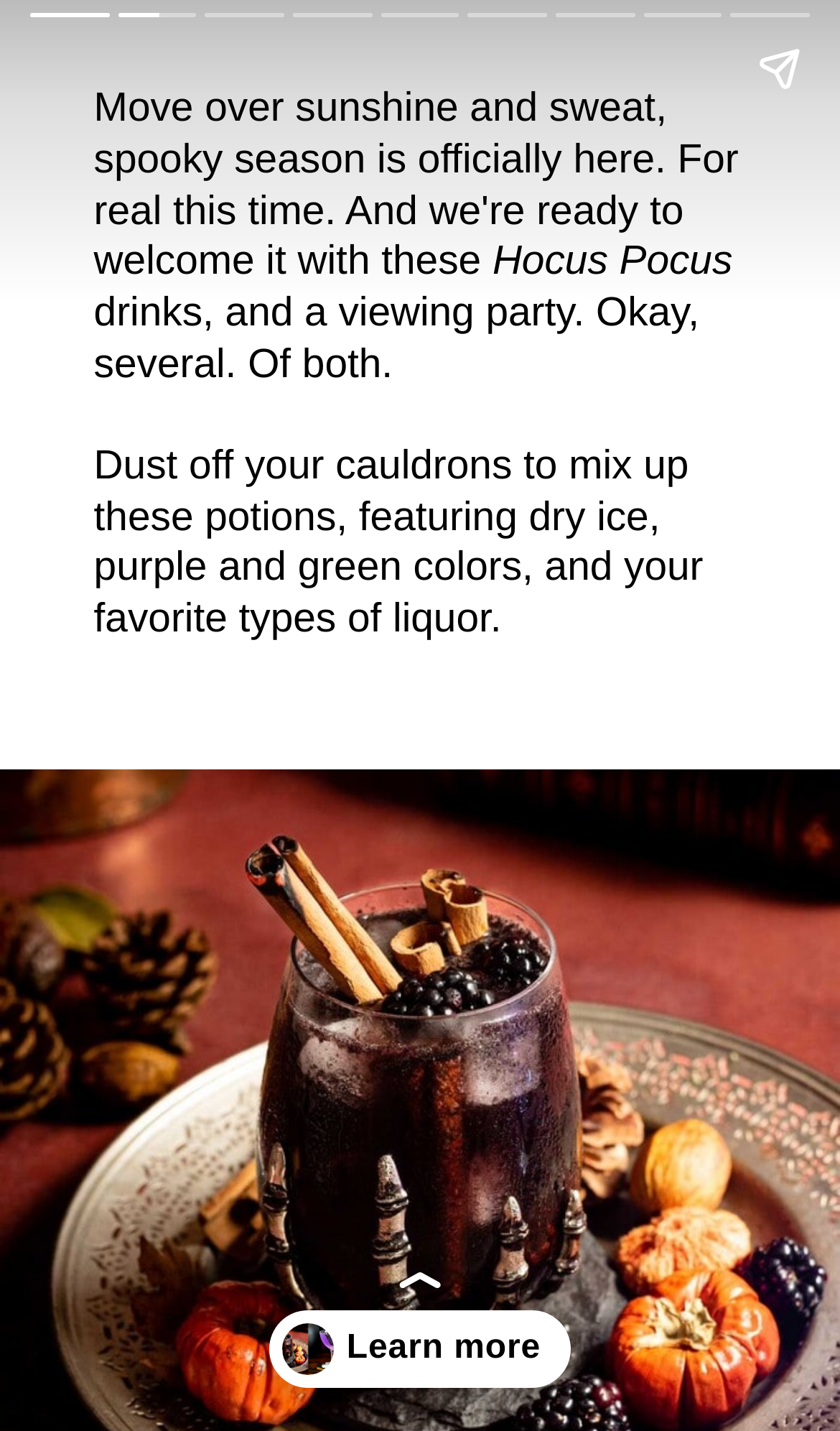What is the color mentioned in the text?
Please provide a single word or phrase in response based on the screenshot.

purple and green